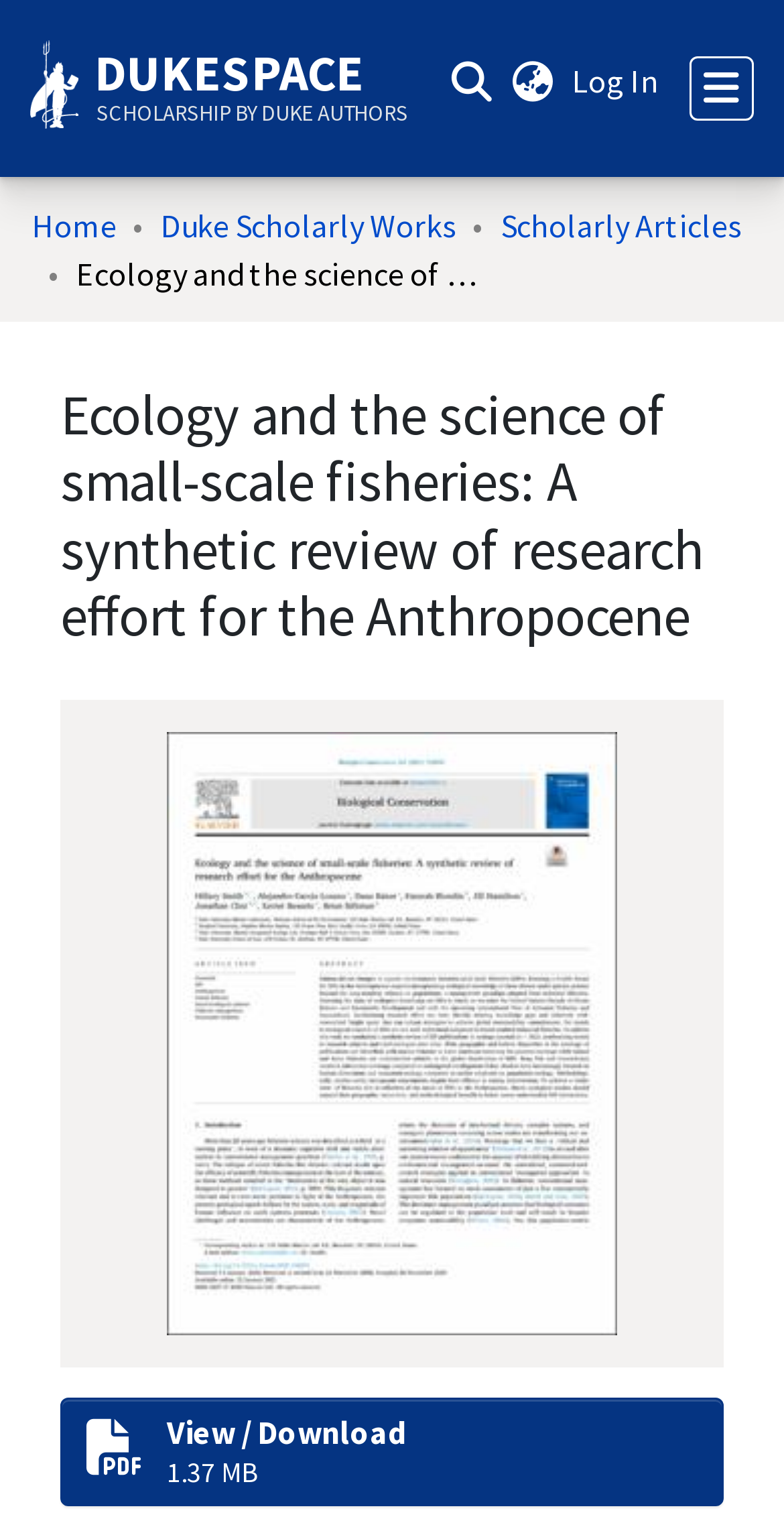Use a single word or phrase to answer the following:
What is the purpose of the 'Toggle navigation' button?

Collapsing navigation